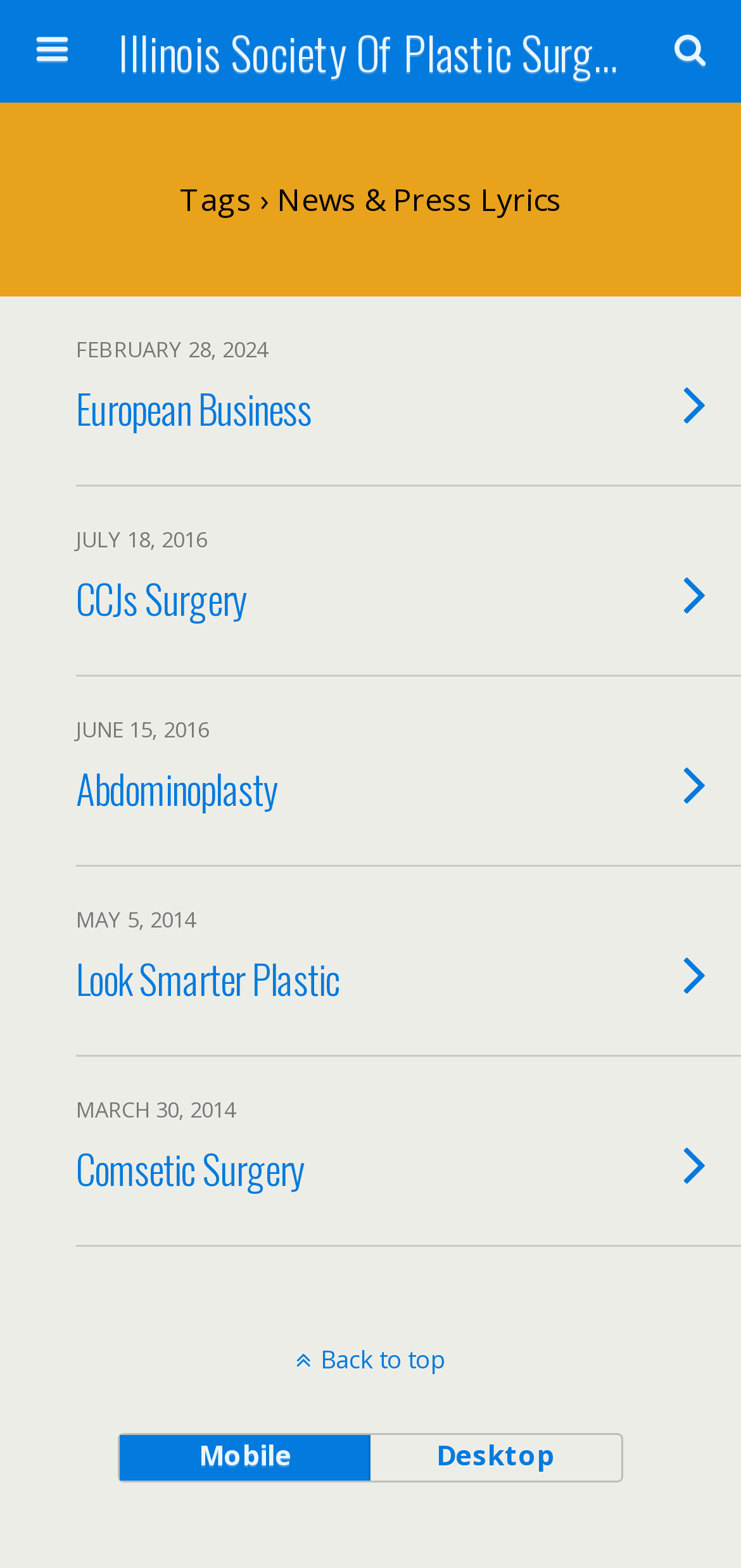Could you specify the bounding box coordinates for the clickable section to complete the following instruction: "Go back to top"?

[0.0, 0.856, 1.0, 0.878]